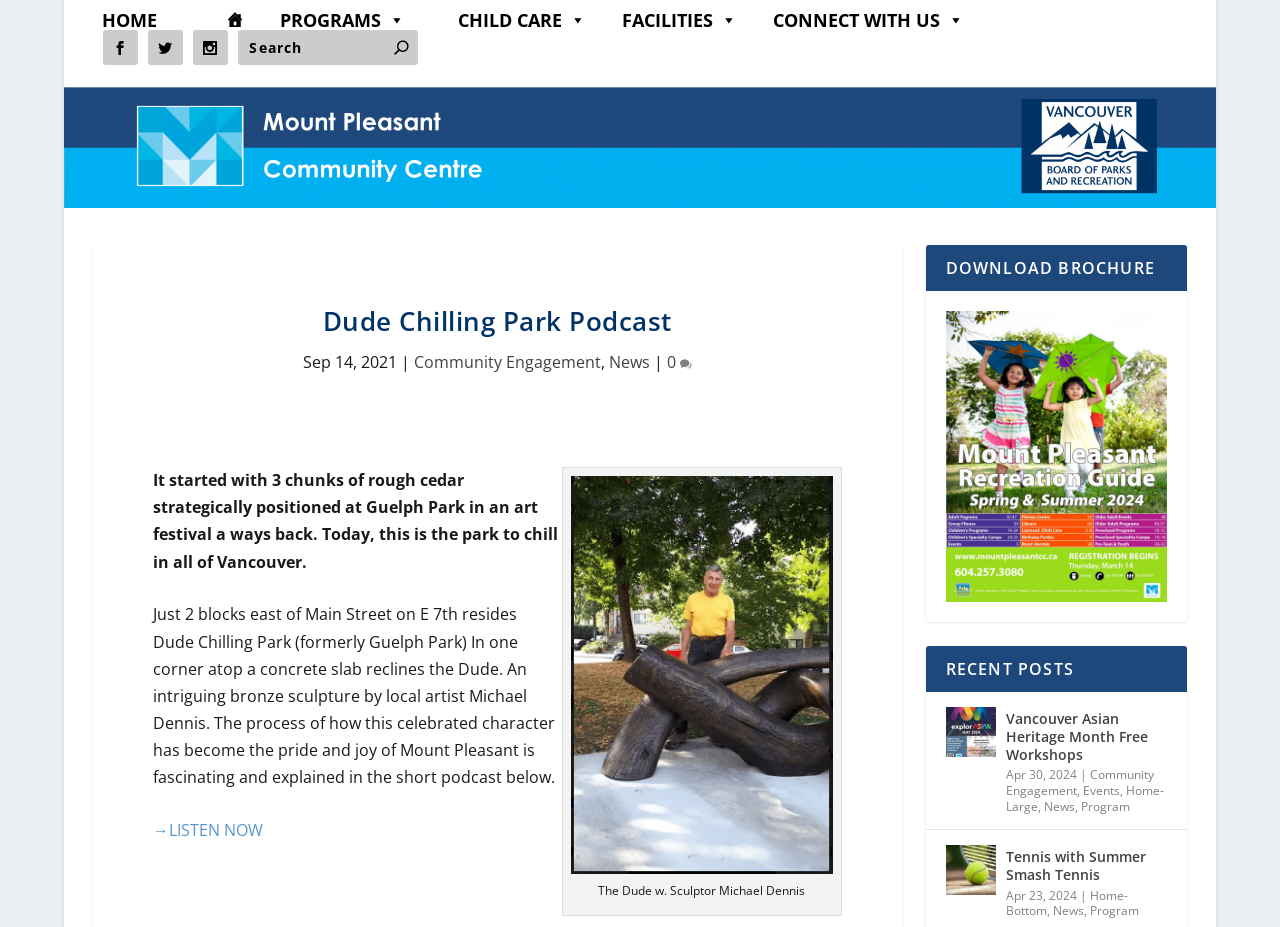What is the topic of the podcast?
Please elaborate on the answer to the question with detailed information.

I found the answer by looking at the heading element with the text 'Dude Chilling Park Podcast' which suggests that the podcast is about Dude Chilling Park.